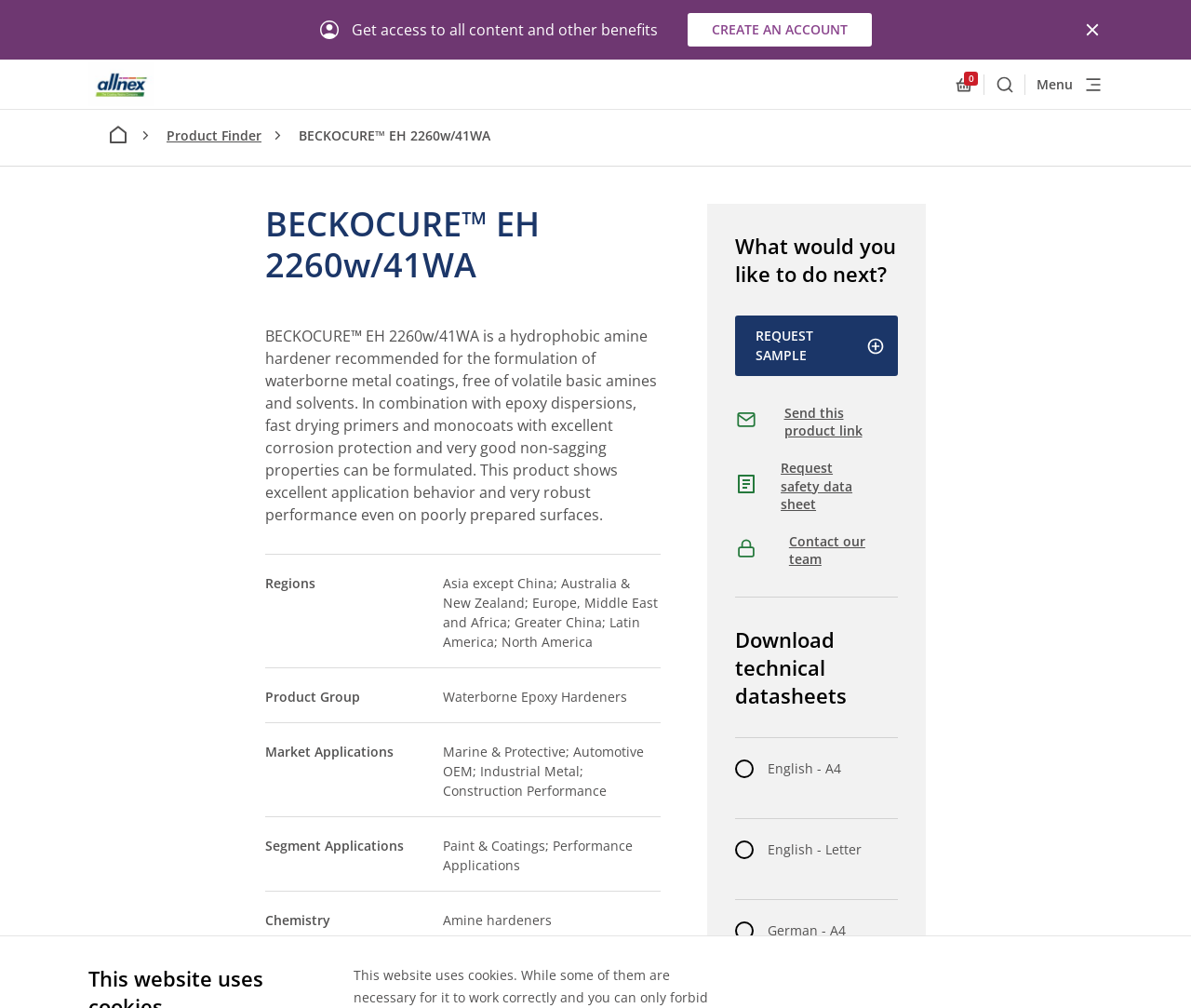Give a detailed explanation of the elements present on the webpage.

This webpage is about the product BECKOCURE™ EH 2260w/41WA, a hydrophobic amine hardener used in waterborne metal coatings. At the top, there is a header section with a logo, a search button, and a menu button. Below the header, there is a section with a heading "BECKOCURE™ EH 2260w/41WA" and a brief product description. 

To the left of the product description, there are several links, including "Product Finder" and "BECKOCURE™ EH 2260w/41WA", which are likely navigation links. Below the product description, there are several sections with headings, including "Regions", "Product Group", "Market Applications", "Segment Applications", "Chemistry", and "Technology", each with corresponding text describing the product's characteristics.

Further down the page, there is a section with a heading "What would you like to do next?" which provides several options, including "REQUEST SAMPLE", "Send this product link", "Request safety data sheet", and "Contact our team". Each option has a corresponding link and an icon.

Finally, there is a section with a heading "Download technical datasheets" which contains a table with several rows, each representing a different language and format option for the datasheet. Each row has a radio button to select the desired option.